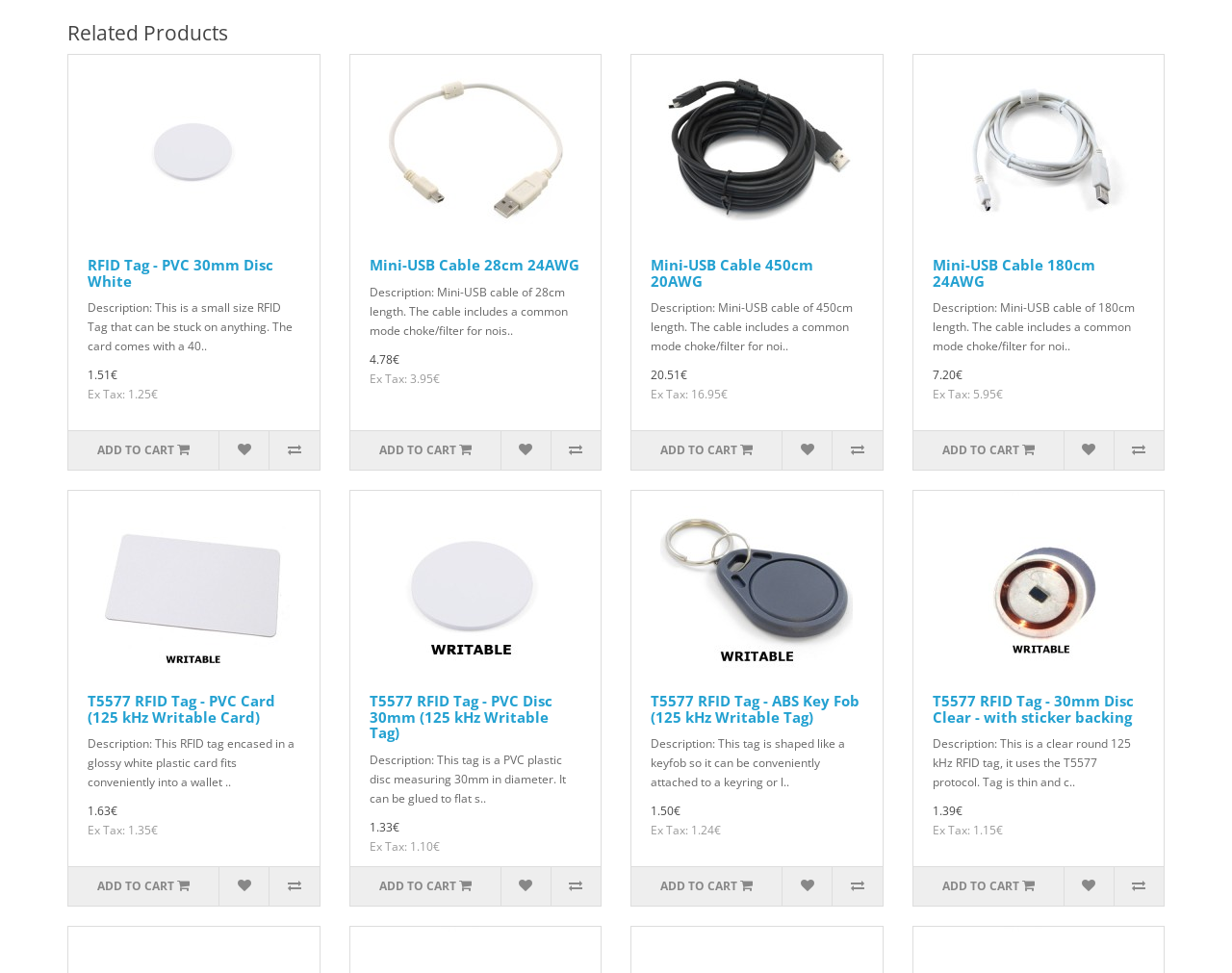Highlight the bounding box coordinates of the region I should click on to meet the following instruction: "Click the 'ADD TO CART' button of 'RFID Tag - PVC 30mm Disc White'".

[0.055, 0.443, 0.178, 0.483]